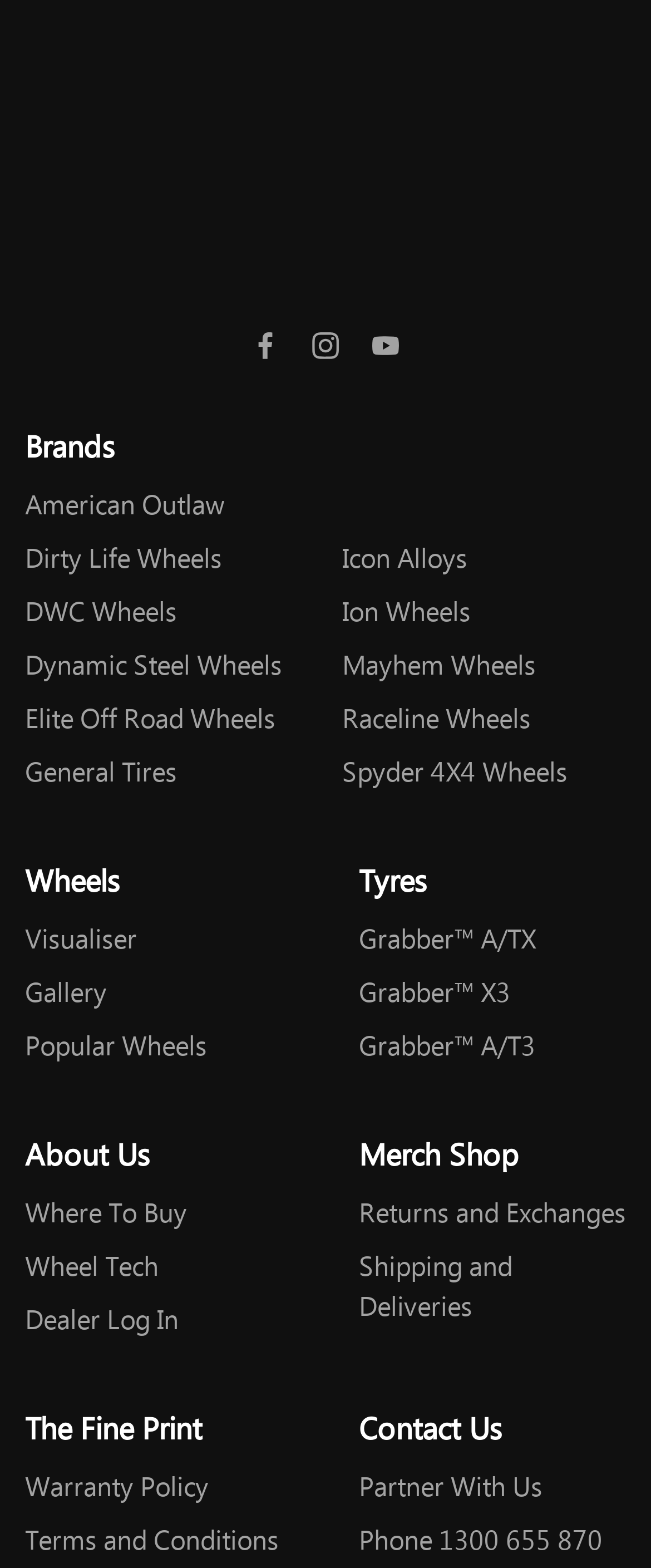Locate the bounding box coordinates of the element that should be clicked to fulfill the instruction: "Visit Facebook".

[0.387, 0.212, 0.428, 0.229]